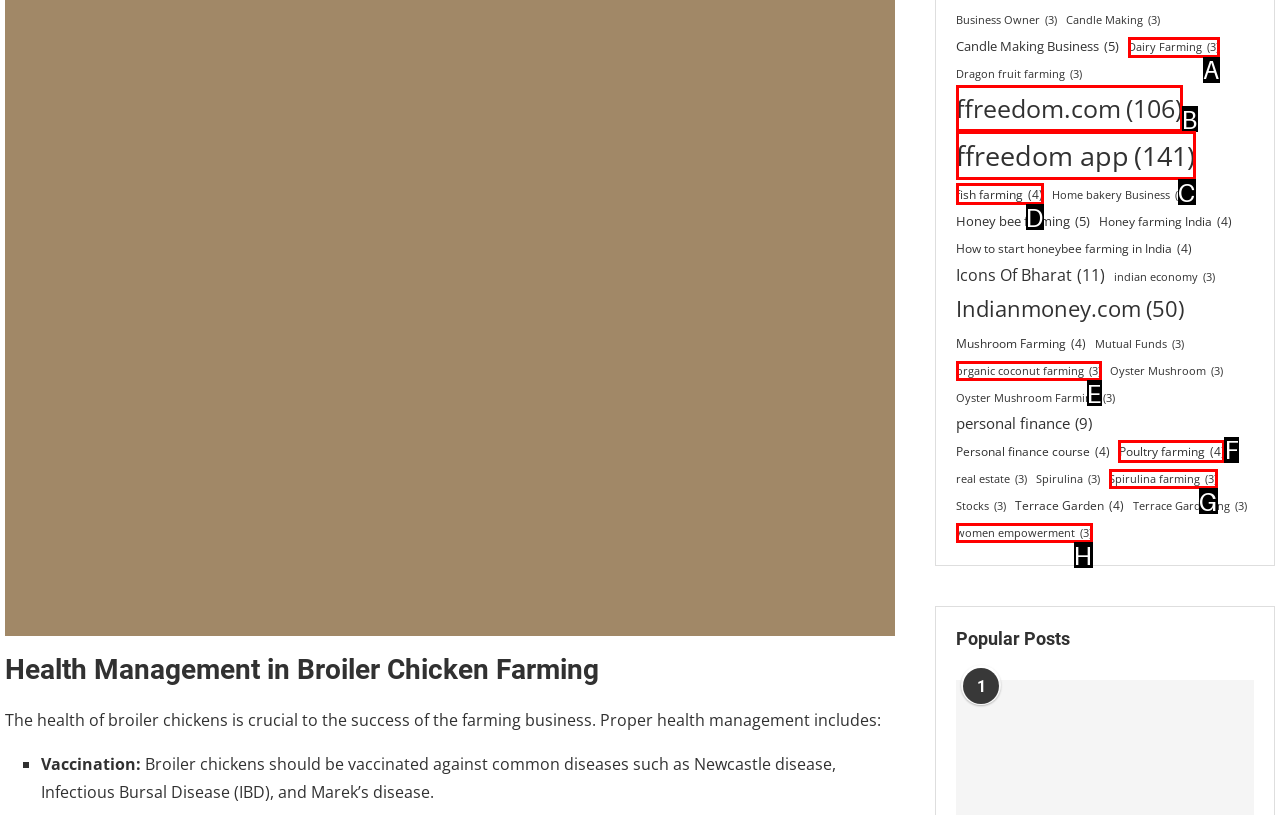Select the correct option from the given choices to perform this task: Learn about 'Poultry farming'. Provide the letter of that option.

F